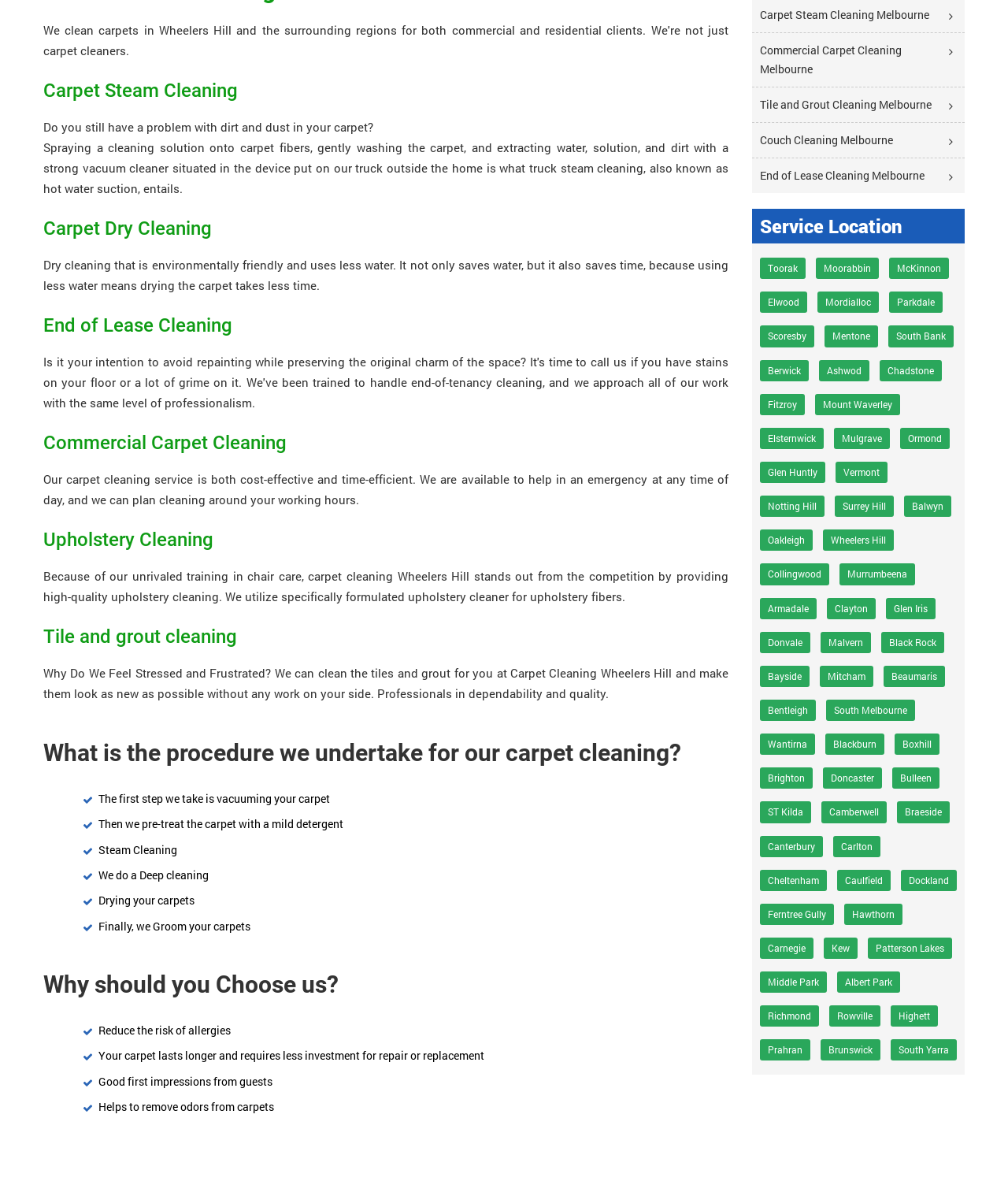Please find the bounding box coordinates of the section that needs to be clicked to achieve this instruction: "Explore Tile and grout cleaning services".

[0.043, 0.523, 0.235, 0.541]